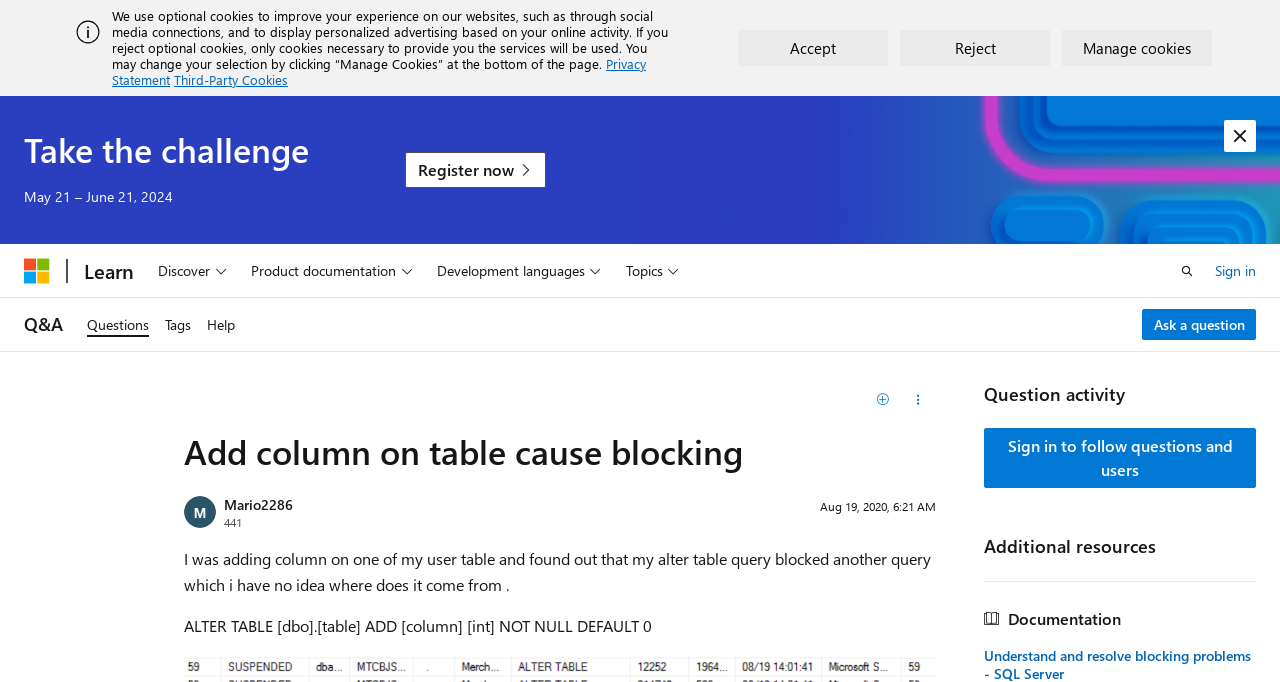Pinpoint the bounding box coordinates of the clickable area necessary to execute the following instruction: "Go to Dorian Devins' CONTACT page". The coordinates should be given as four float numbers between 0 and 1, namely [left, top, right, bottom].

None